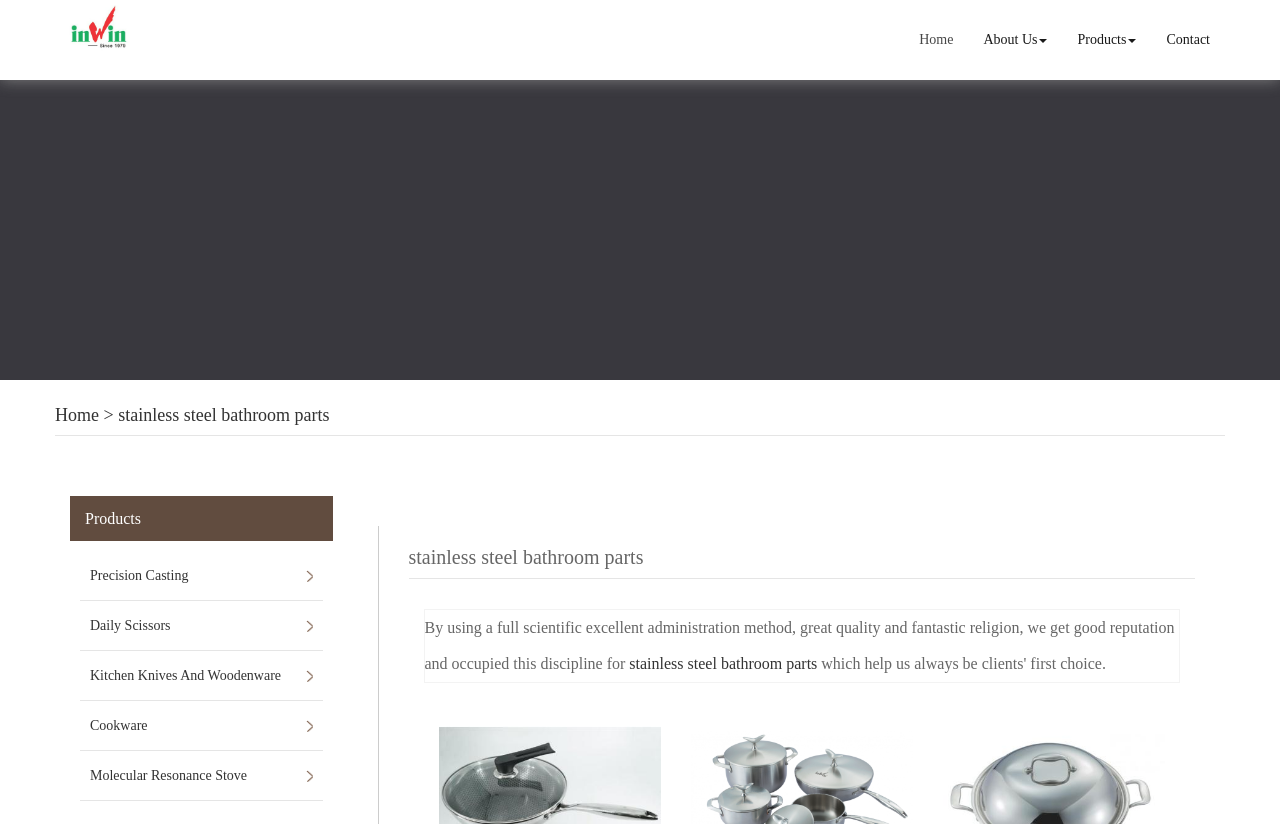Please identify the coordinates of the bounding box that should be clicked to fulfill this instruction: "explore precision casting products".

[0.07, 0.669, 0.244, 0.728]